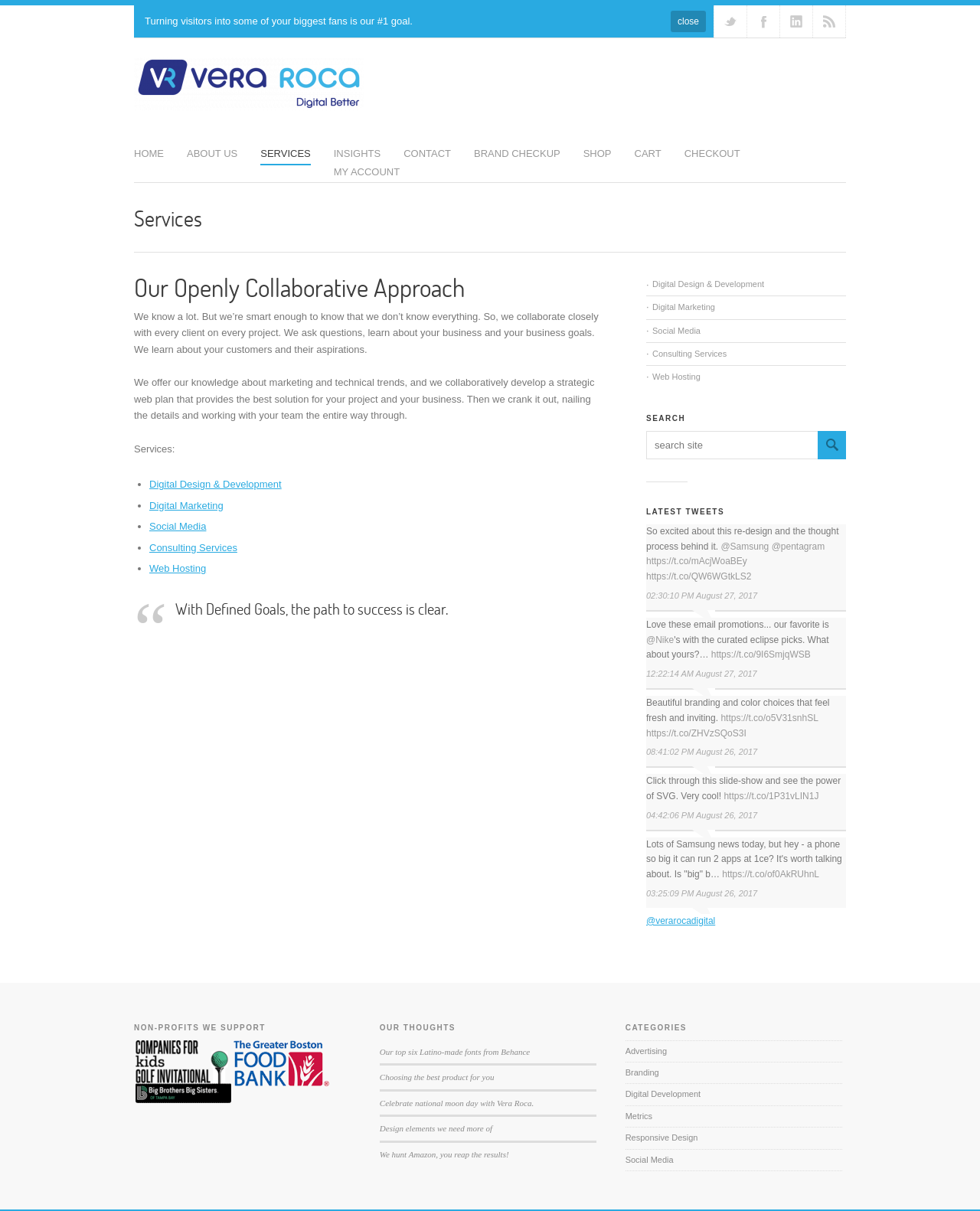Locate the bounding box coordinates of the area that needs to be clicked to fulfill the following instruction: "Follow us on Twitter". The coordinates should be in the format of four float numbers between 0 and 1, namely [left, top, right, bottom].

[0.729, 0.004, 0.762, 0.031]